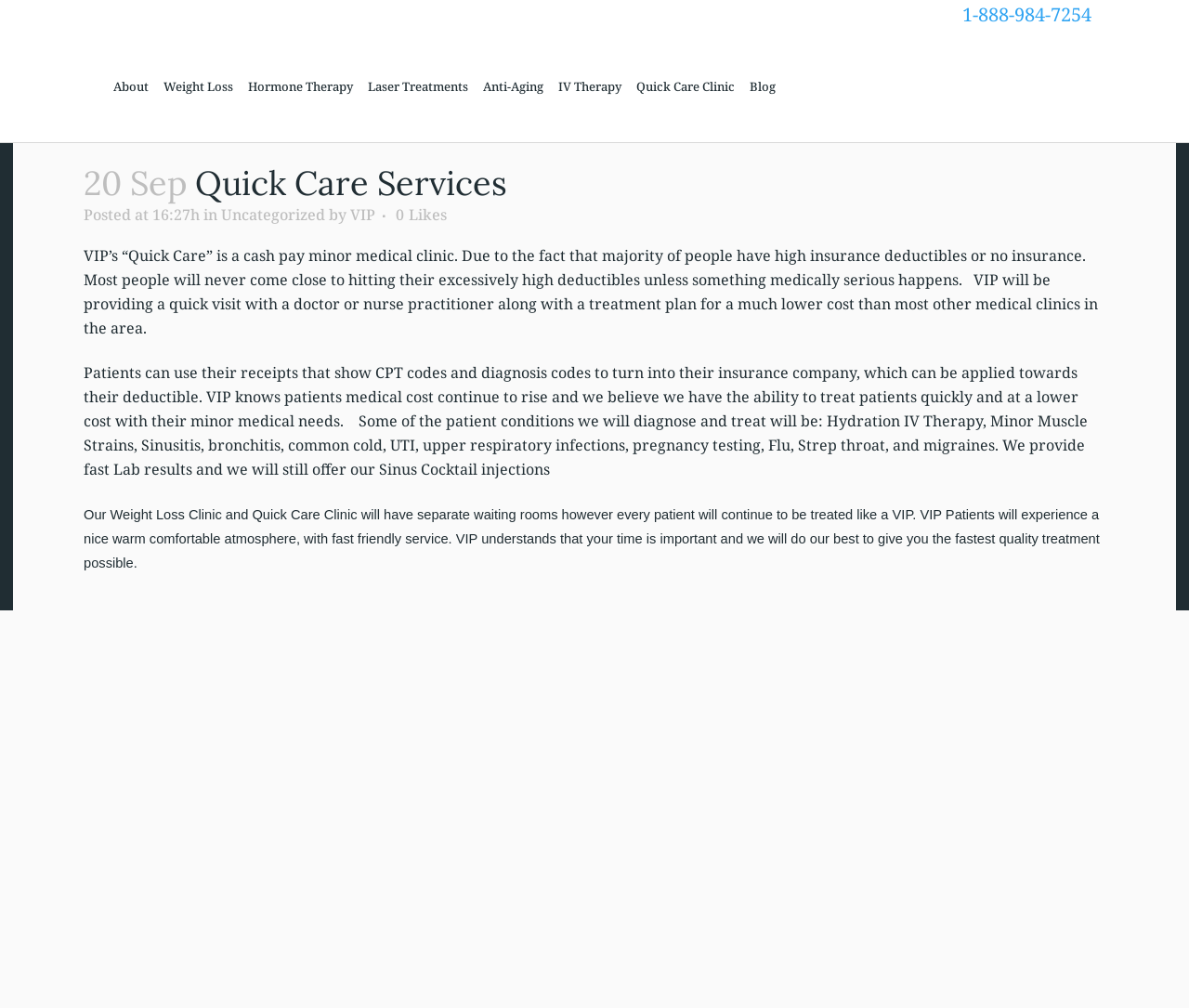Using the given element description, provide the bounding box coordinates (top-left x, top-left y, bottom-right x, bottom-right y) for the corresponding UI element in the screenshot: Quick Care Clinic

[0.529, 0.03, 0.624, 0.141]